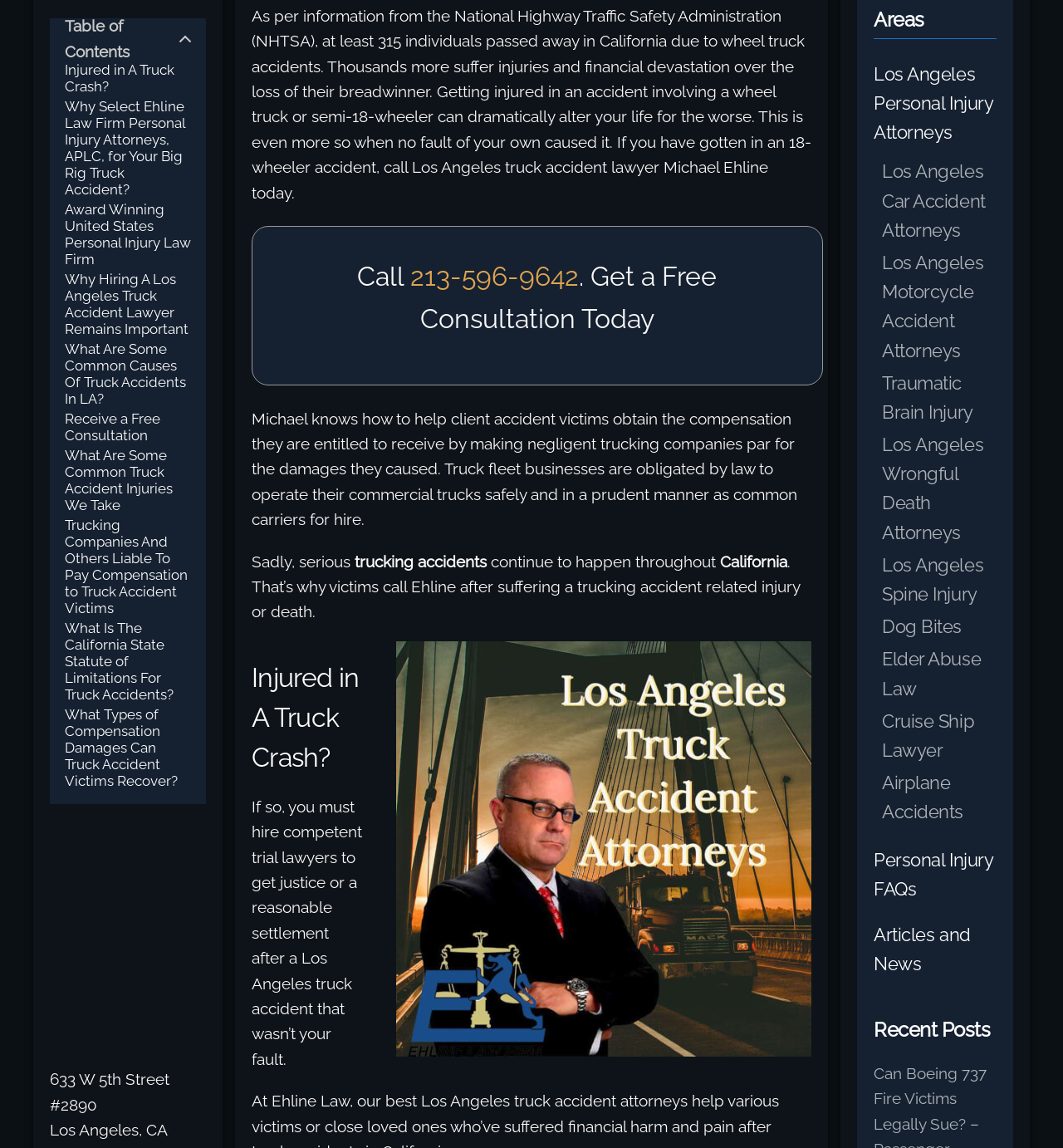What is the purpose of hiring a Los Angeles truck accident lawyer?
Craft a detailed and extensive response to the question.

The static text element with the coordinates [0.237, 0.695, 0.341, 0.93] mentions 'If so, you must hire competent trial lawyers to get justice or a reasonable settlement after a Los Angeles truck accident that wasn’t your fault.', which indicates that the purpose of hiring a Los Angeles truck accident lawyer is to get justice or a reasonable settlement.